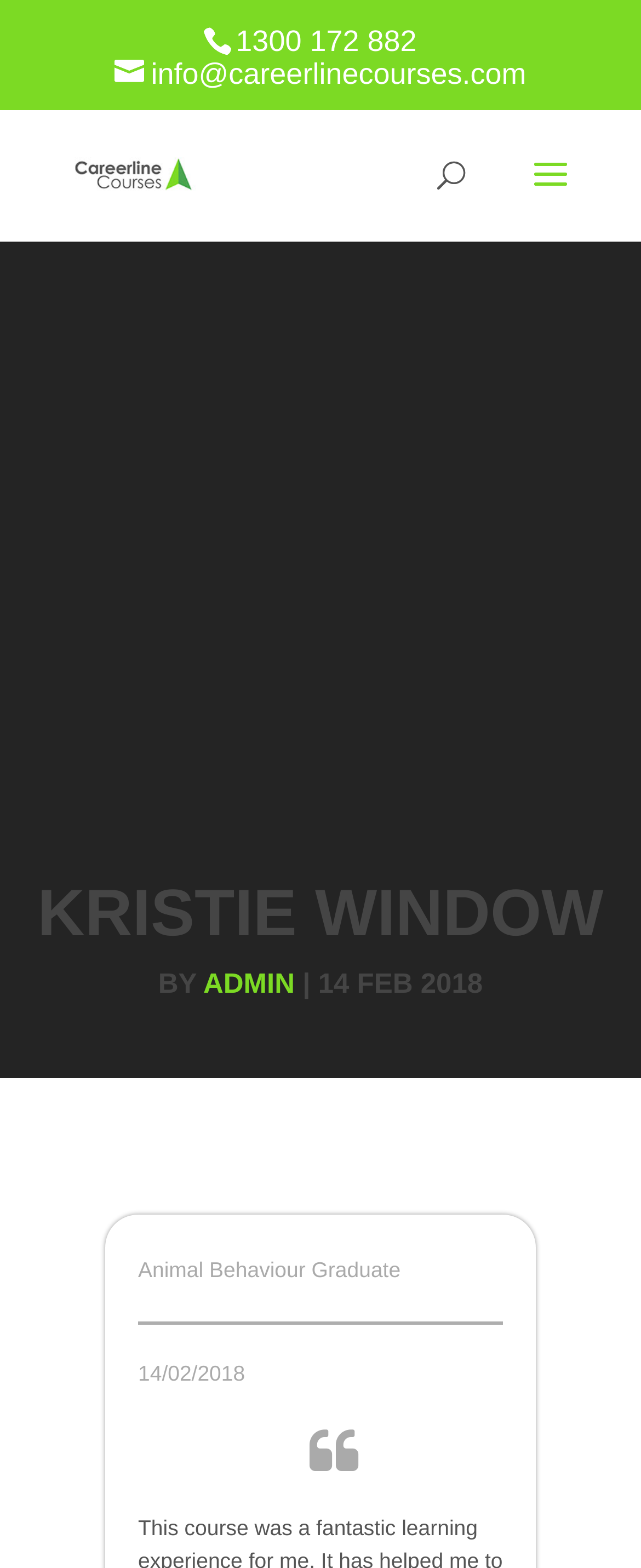What is the name of the course provider?
Please answer the question as detailed as possible.

The name of the course provider is displayed as a link element with the bounding box coordinates [0.107, 0.107, 0.307, 0.118], and it also has an associated image element with the same bounding box coordinates.